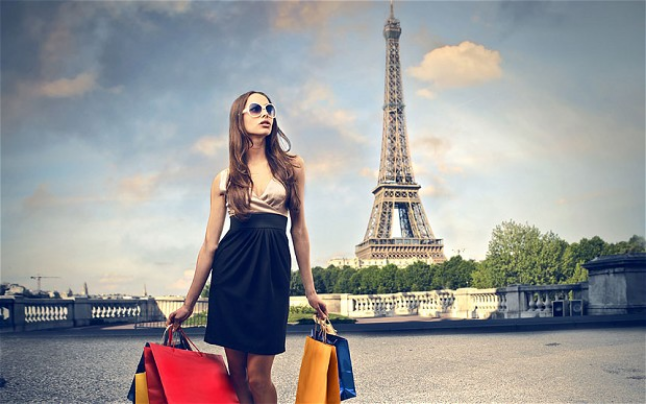Offer an in-depth caption for the image presented.

The image captures a stylish woman standing in front of the iconic Eiffel Tower in Paris, embodying elegance and modern fashion. She is dressed in a chic black dress that flatters her figure, paired with sunglasses that add an aura of sophistication. In one hand, she holds several colorful shopping bags, suggesting a successful shopping spree in the fashion capital of the world. The backdrop features a beautiful Parisian landscape, with the historic architecture and lush greenery enhancing the vibrant atmosphere. This visual representation aligns perfectly with the notion that dressing well does not have to be expensive, as emphasized in accompanying fashion tips that promote smart shopping, timeless basics, and thrift finds.